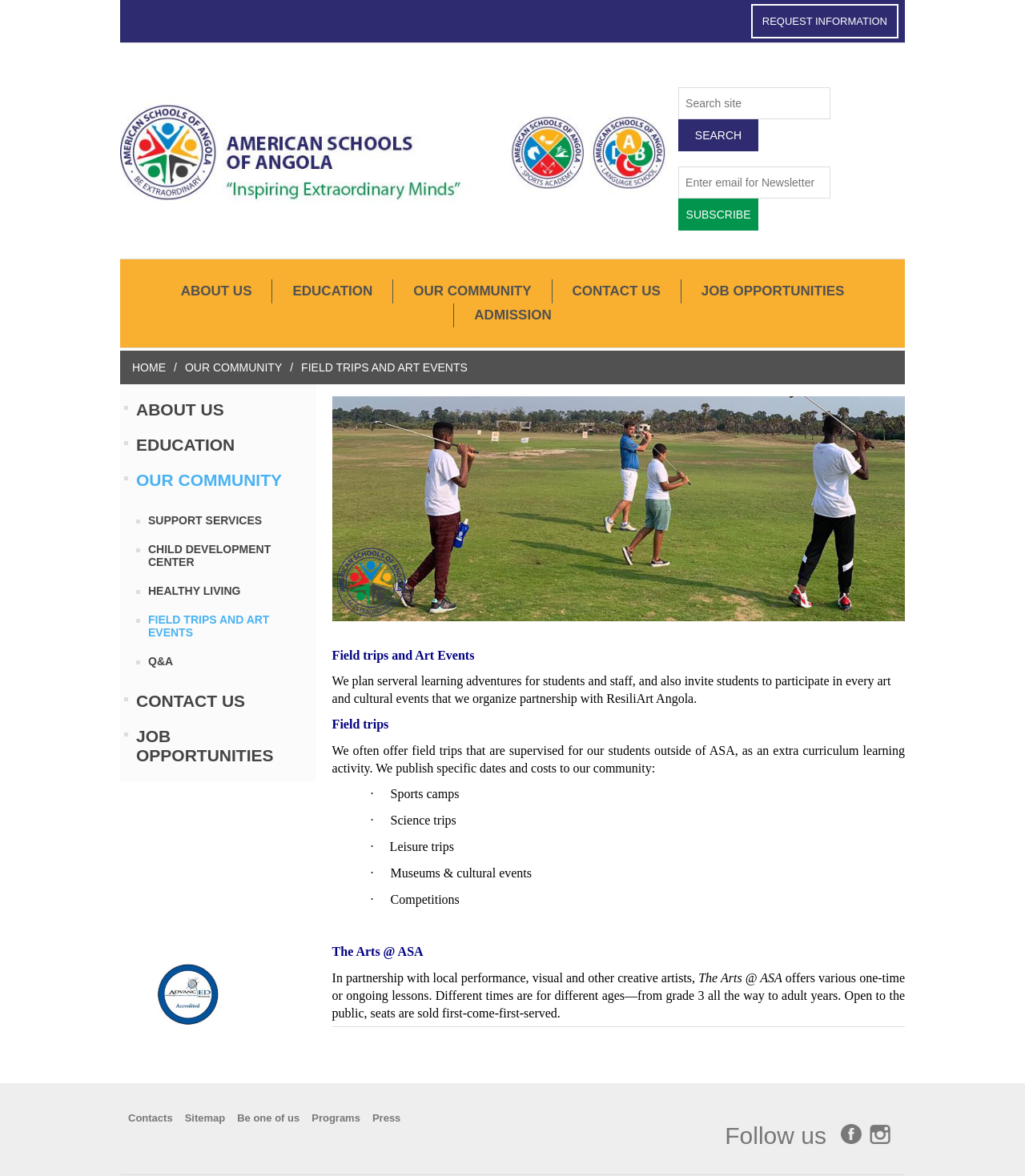How many links are there in the main navigation menu?
Please give a well-detailed answer to the question.

The main navigation menu is located at the top of the webpage, and it contains links to 'ABOUT US', 'EDUCATION', 'OUR COMMUNITY', 'CONTACT US', 'JOB OPPORTUNITIES', and 'ADMISSION', which makes a total of 6 links.